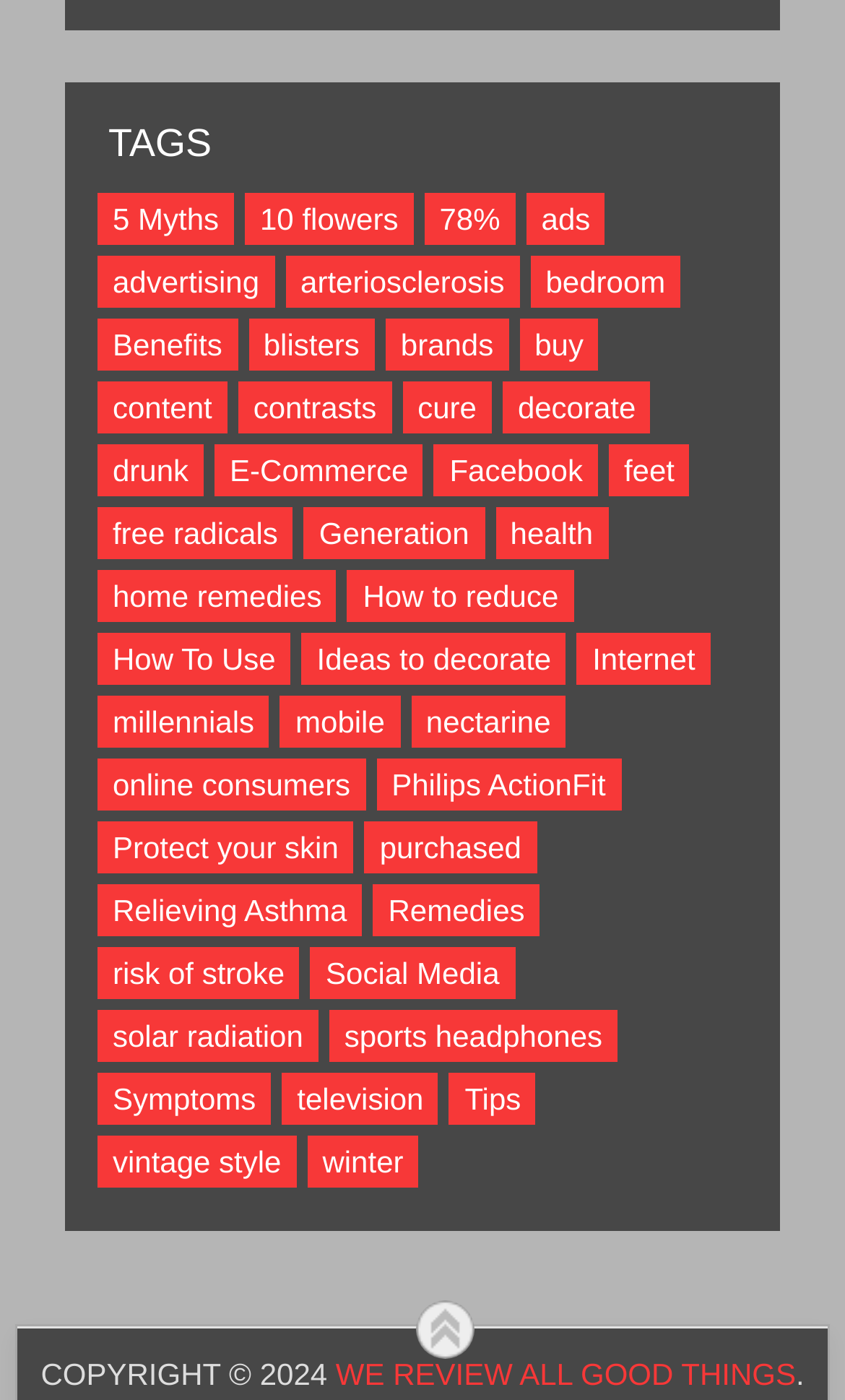Determine the coordinates of the bounding box for the clickable area needed to execute this instruction: "View 'Benefits'".

[0.115, 0.228, 0.281, 0.265]